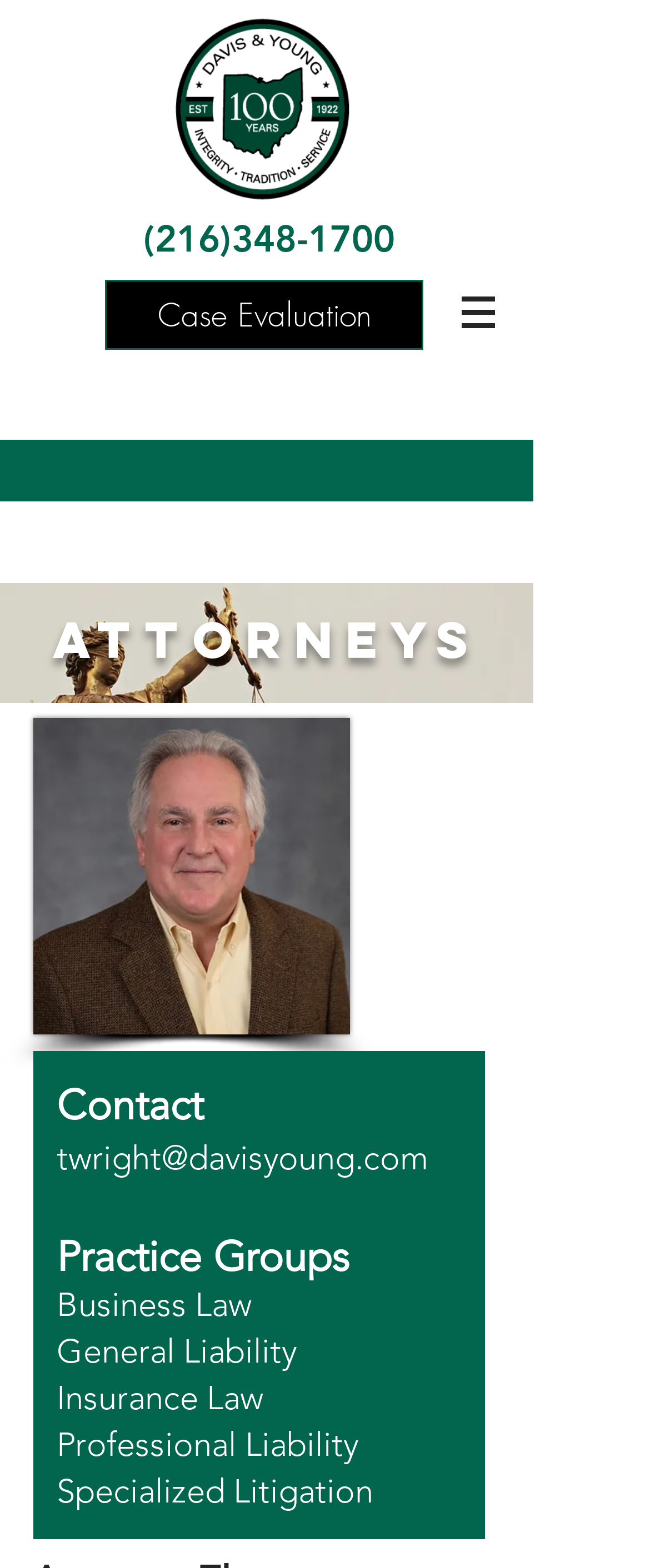Pinpoint the bounding box coordinates of the clickable area necessary to execute the following instruction: "Browse Art Prints". The coordinates should be given as four float numbers between 0 and 1, namely [left, top, right, bottom].

None